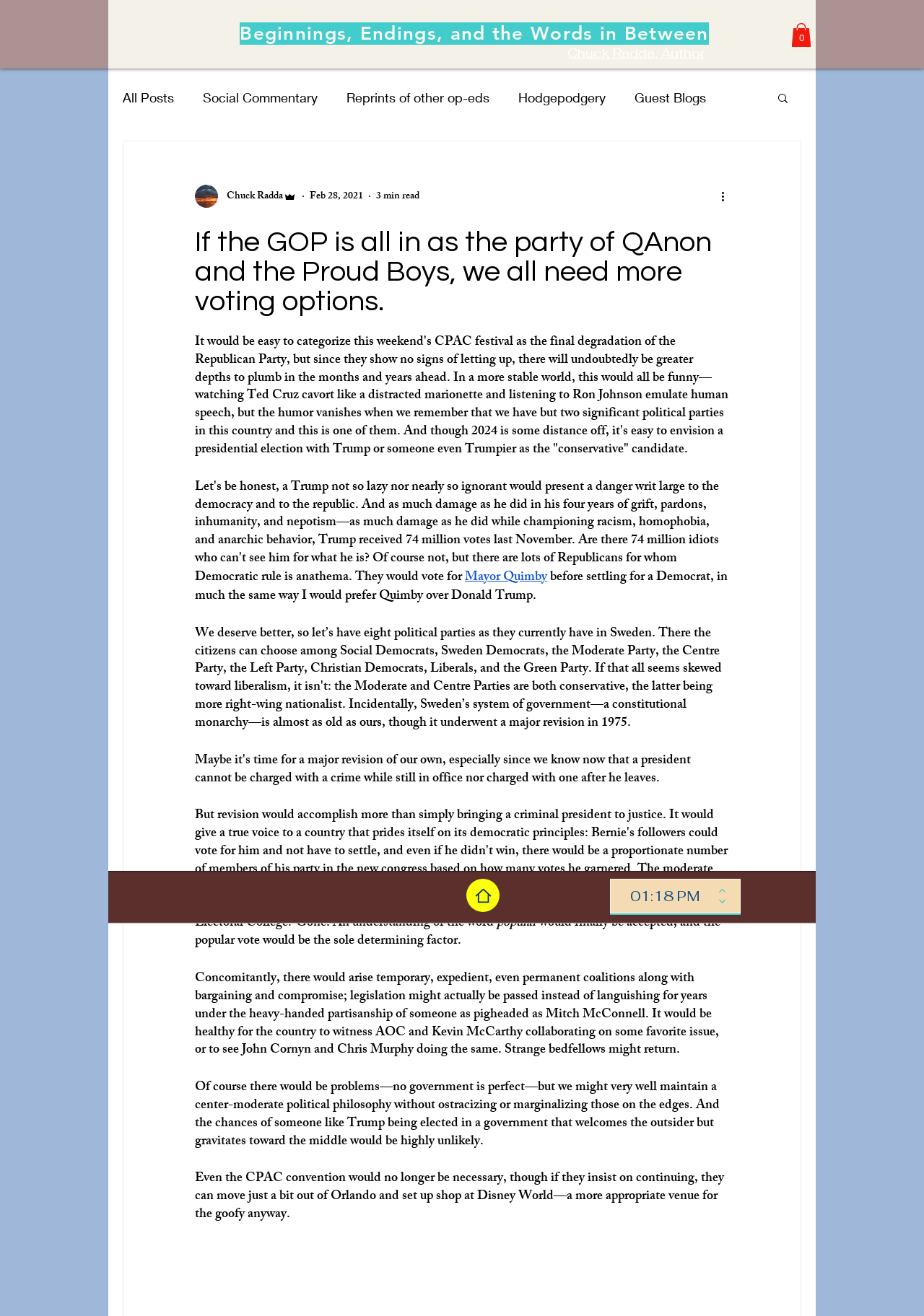Give a detailed explanation of the elements present on the webpage.

This webpage appears to be a blog post or article page. At the top, there is a heading that reads "Beginnings, Endings, and the Words in Between" followed by the author's name, "Chuck Radda, Author", which is also a link. To the right of the author's name, there is a cart icon with 0 items. Below the author's name, there is a navigation menu with links to different categories, including "All Posts", "Social Commentary", "Reprints of other op-eds", "Hodgepodgery", and "Guest Blogs".

On the left side of the page, there is a profile picture of the writer, Chuck Radda, with his name and title "Admin" below it. The date "Feb 28, 2021" and "3 min read" are also displayed below the profile picture.

The main content of the page is an article with the title "If the GOP is all in as the party of QAnon and the Proud Boys, we all need more voting options." The article discusses the CPAC festival and the state of the Republican Party, arguing that the country needs more voting options. The text is divided into several paragraphs, with some links and images scattered throughout.

At the bottom of the page, there is a section with links to "Home" and a time picker with a textbox and two buttons.